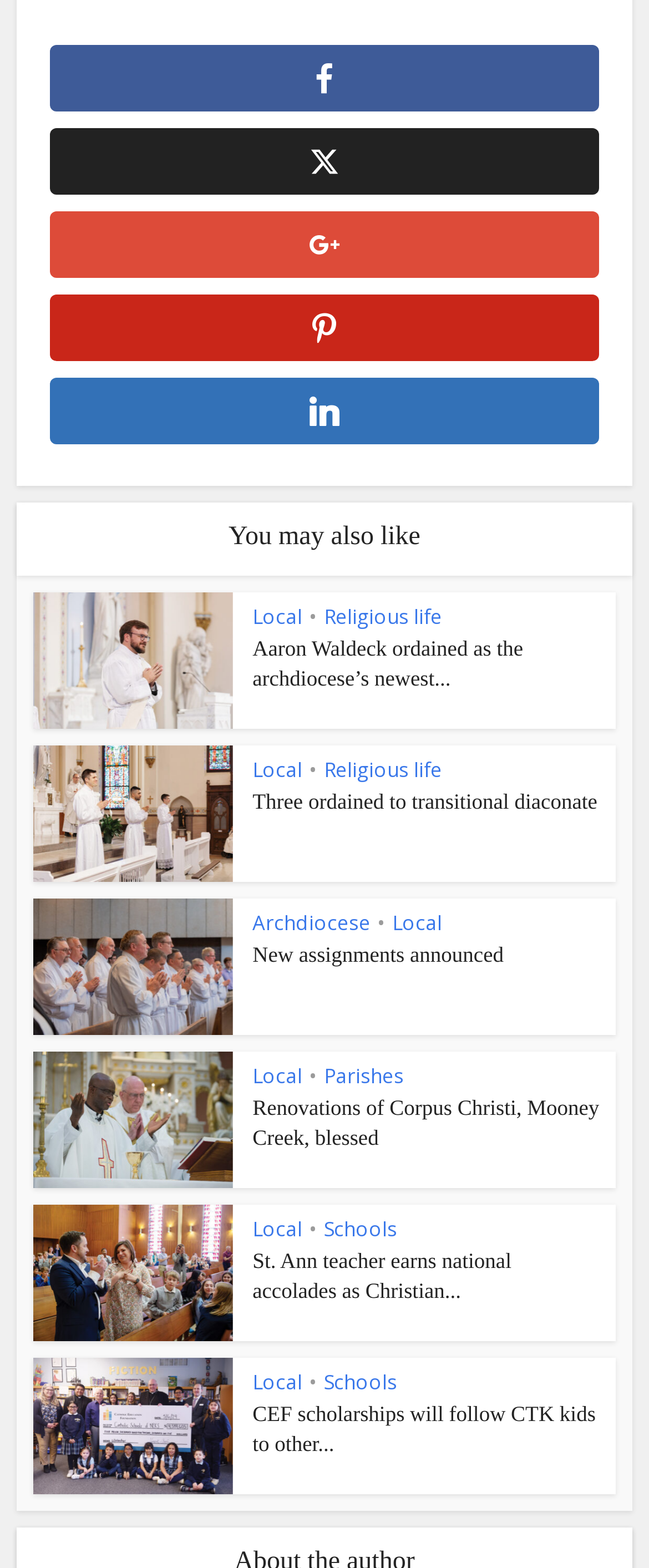Identify the bounding box for the UI element described as: "New assignments announced". Ensure the coordinates are four float numbers between 0 and 1, formatted as [left, top, right, bottom].

[0.389, 0.601, 0.776, 0.617]